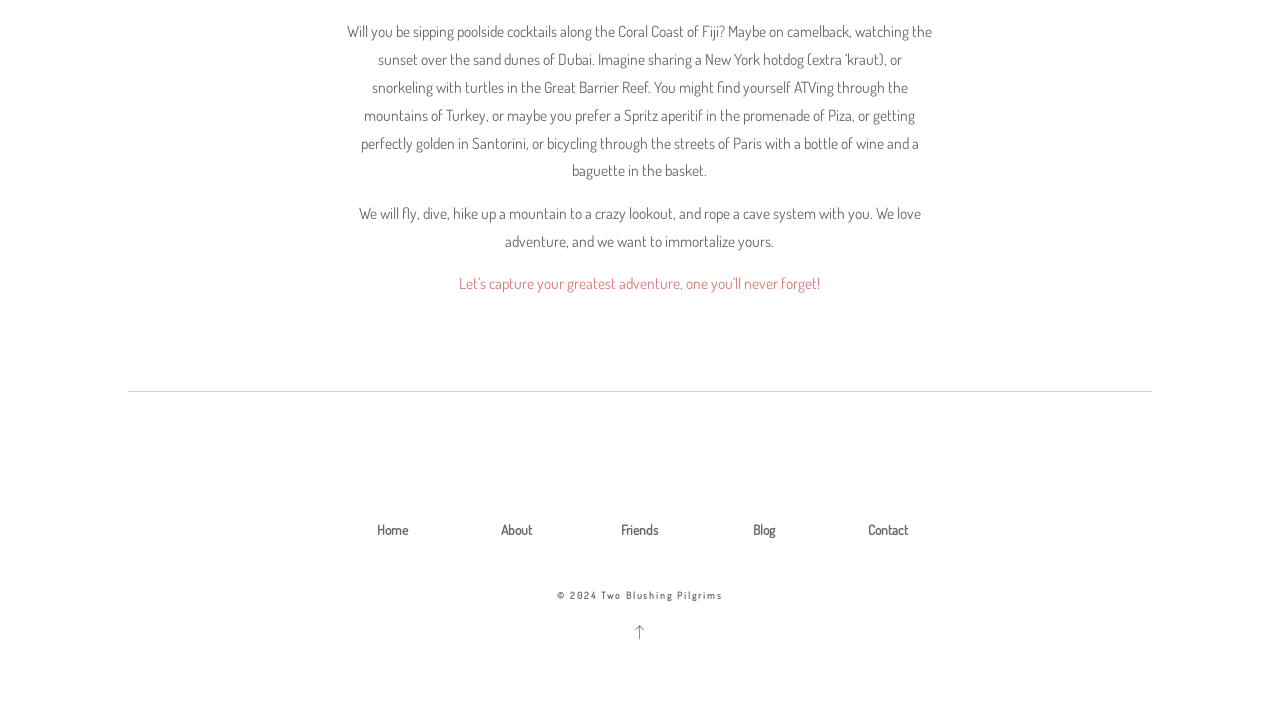Answer the question with a brief word or phrase:
How many navigation links are at the top of the page?

5